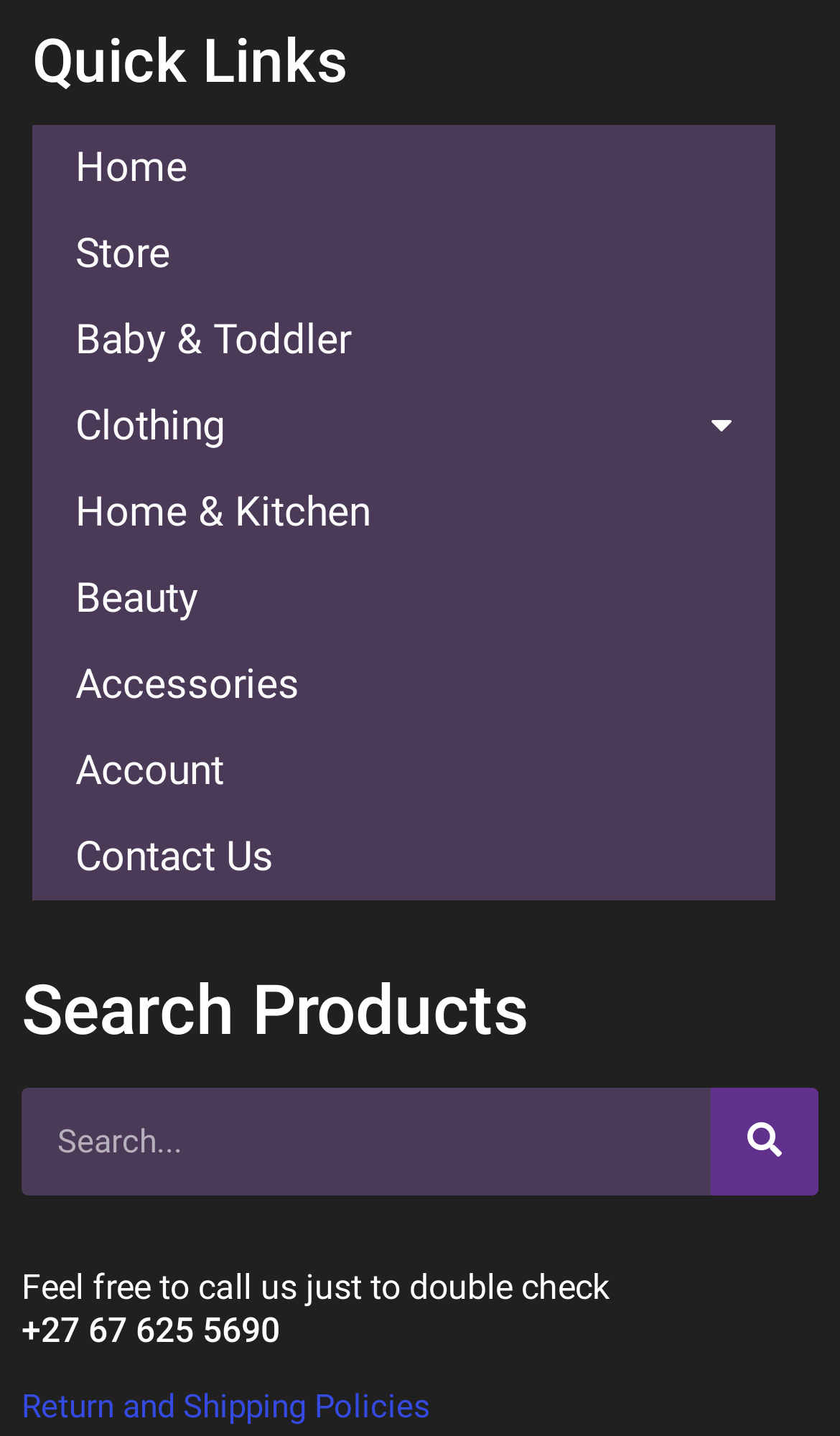Highlight the bounding box coordinates of the element you need to click to perform the following instruction: "Check Return and Shipping Policies."

[0.026, 0.965, 0.513, 0.992]